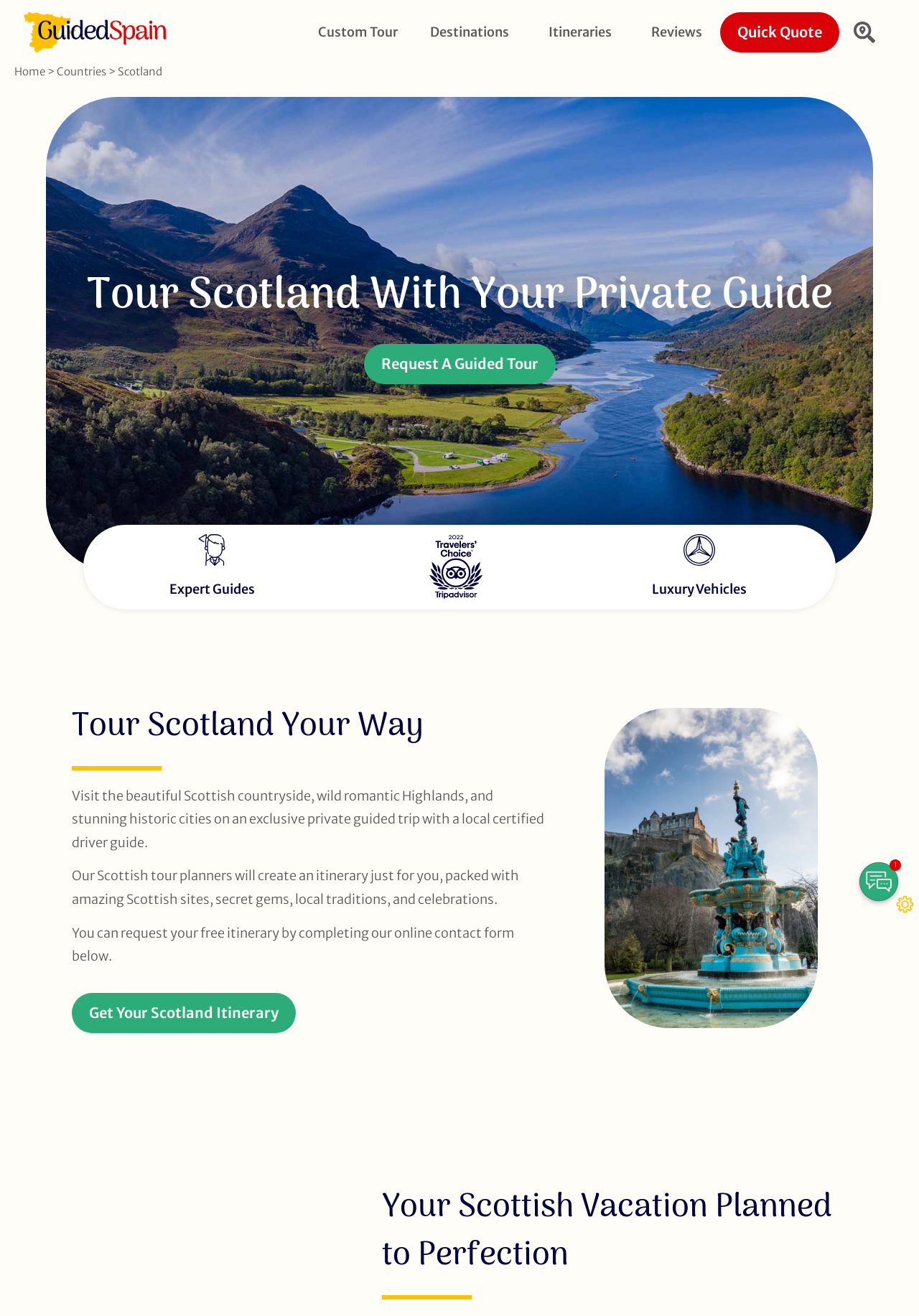Describe all the significant parts and information present on the webpage.

This webpage is about private tours in Scotland, offering customized itineraries with certified guides and qualified drivers. At the top left, there is a logo of Guided Spain, which is a horizontal image. Below it, there are several links to different sections of the website, including "Custom Tour", "Destinations", "Itineraries", "Reviews", and "Quick Quote". 

On the top right, there is a link to the "Home" page, followed by a link to "Countries" and a static text "Scotland". 

Below the navigation links, there is a heading that reads "Tour Scotland With Your Private Guide". Underneath, there is a call-to-action link "Request A Guided Tour" and three images, likely representing expert guides, luxury vehicles, and scenic views of Scotland. 

The main content of the page is divided into three sections. The first section has a heading "Tour Scotland Your Way" and describes the benefits of taking a private guided tour in Scotland. The second section explains how the tour planners will create a customized itinerary for each visitor. The third section invites visitors to request a free itinerary by completing an online contact form. 

There is a prominent image of Ross Fountain with Edinburgh Castle on the right side of the page, and a heading "Your Scottish Vacation Planned to Perfection" at the bottom. 

At the very bottom of the page, there is a button to "Change cookie settings" and a link to "Contact Us" with an image of a message icon.